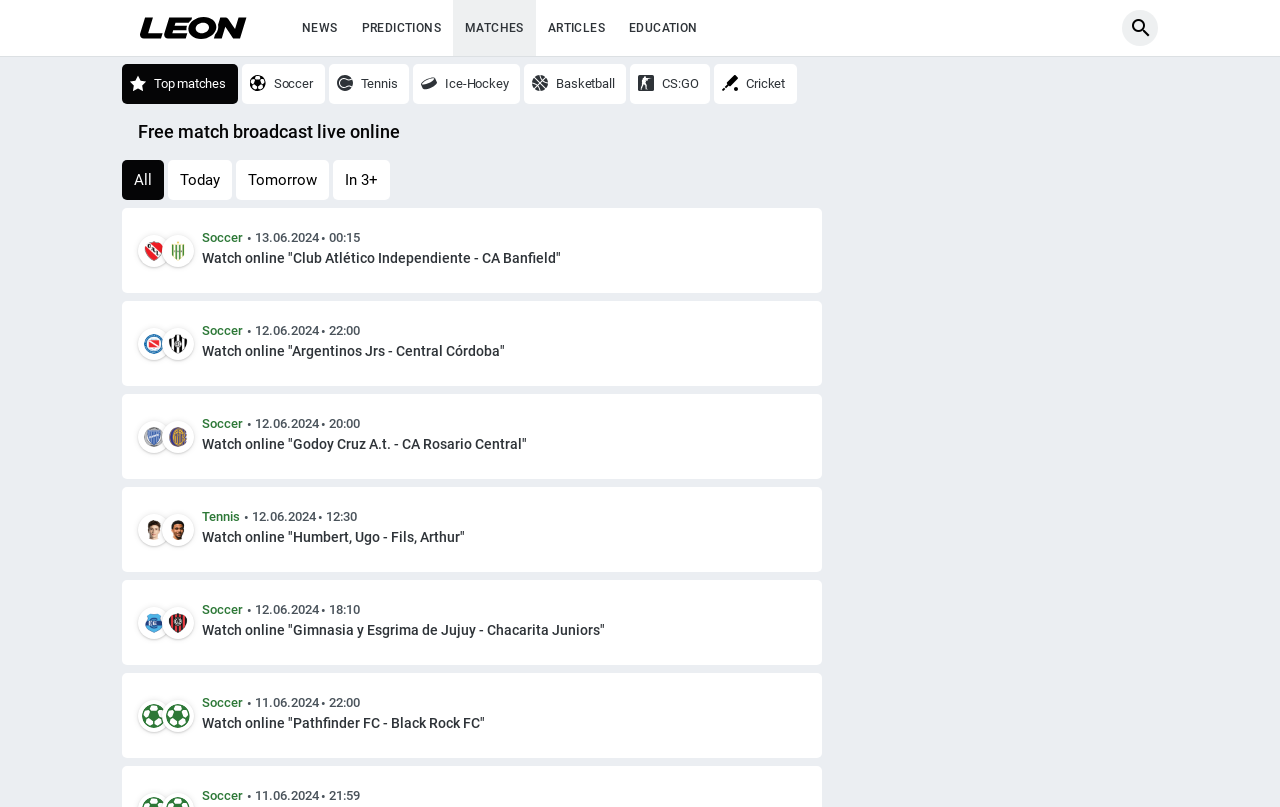Answer the question briefly using a single word or phrase: 
How many matches are listed on this webpage?

At least 6